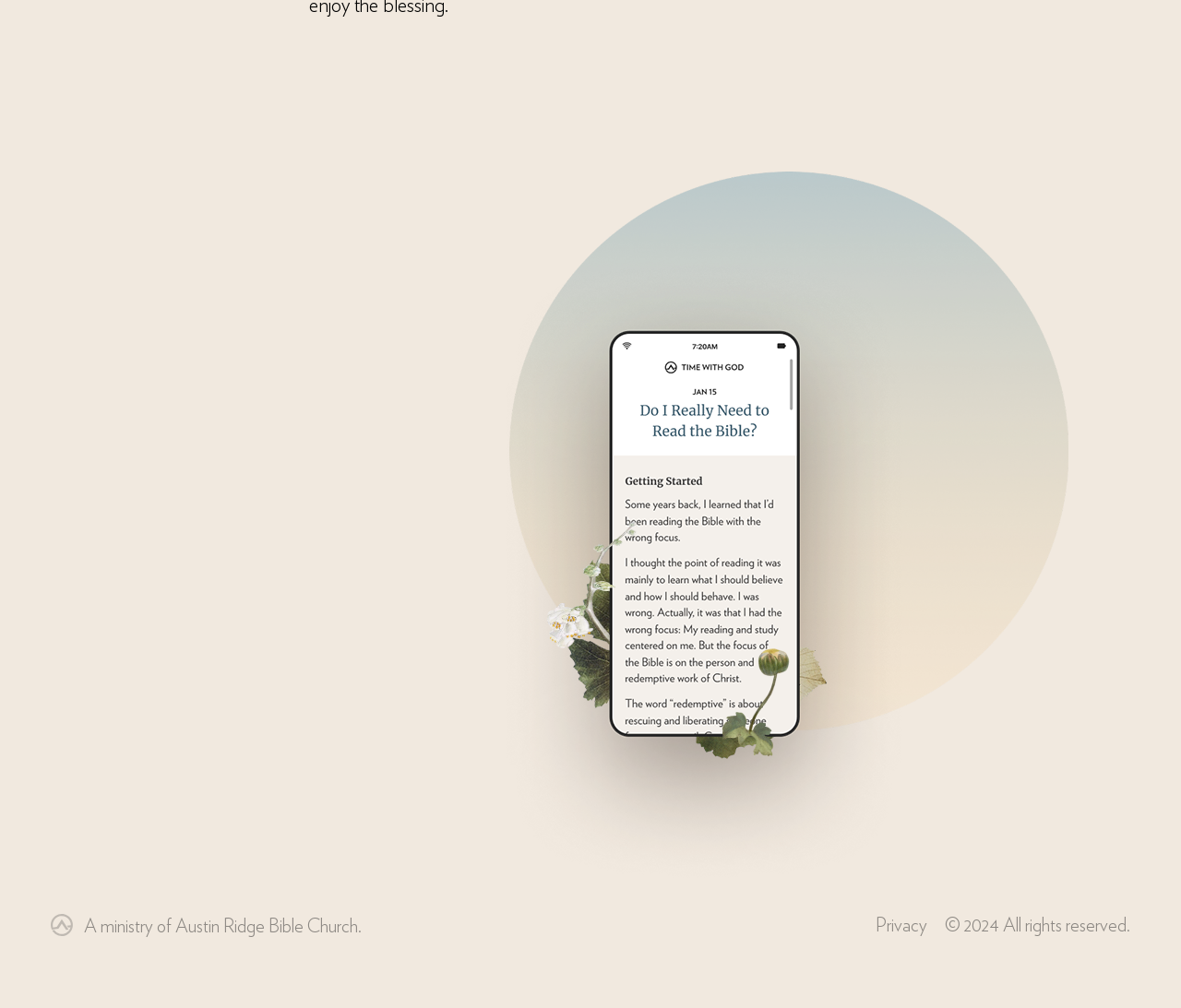What is the relation between the webpage and Austin Ridge Bible Church?
Refer to the screenshot and answer in one word or phrase.

Ministry